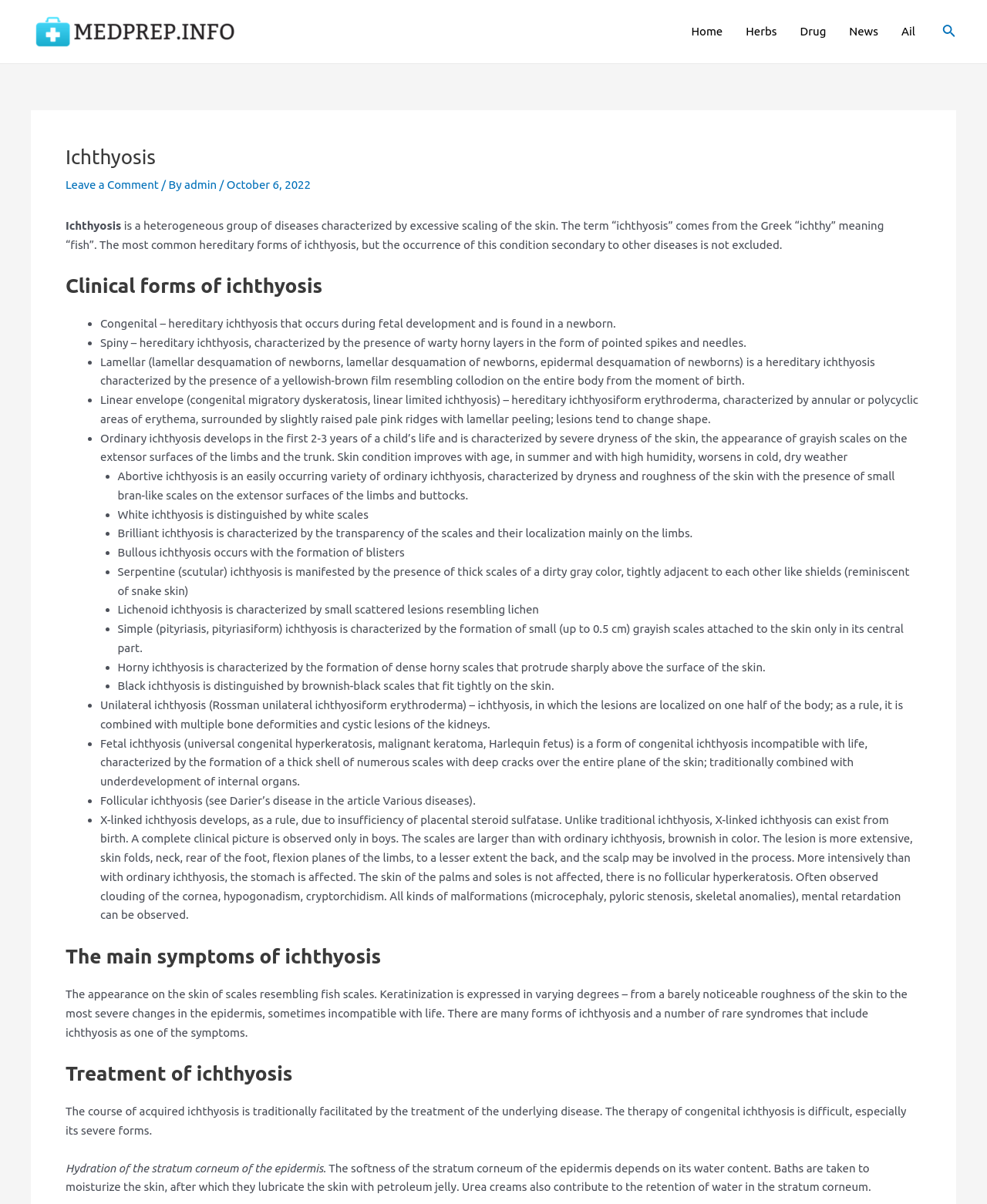Locate the bounding box coordinates of the element that should be clicked to execute the following instruction: "Learn about the 'Treatment of ichthyosis'".

[0.066, 0.881, 0.934, 0.903]